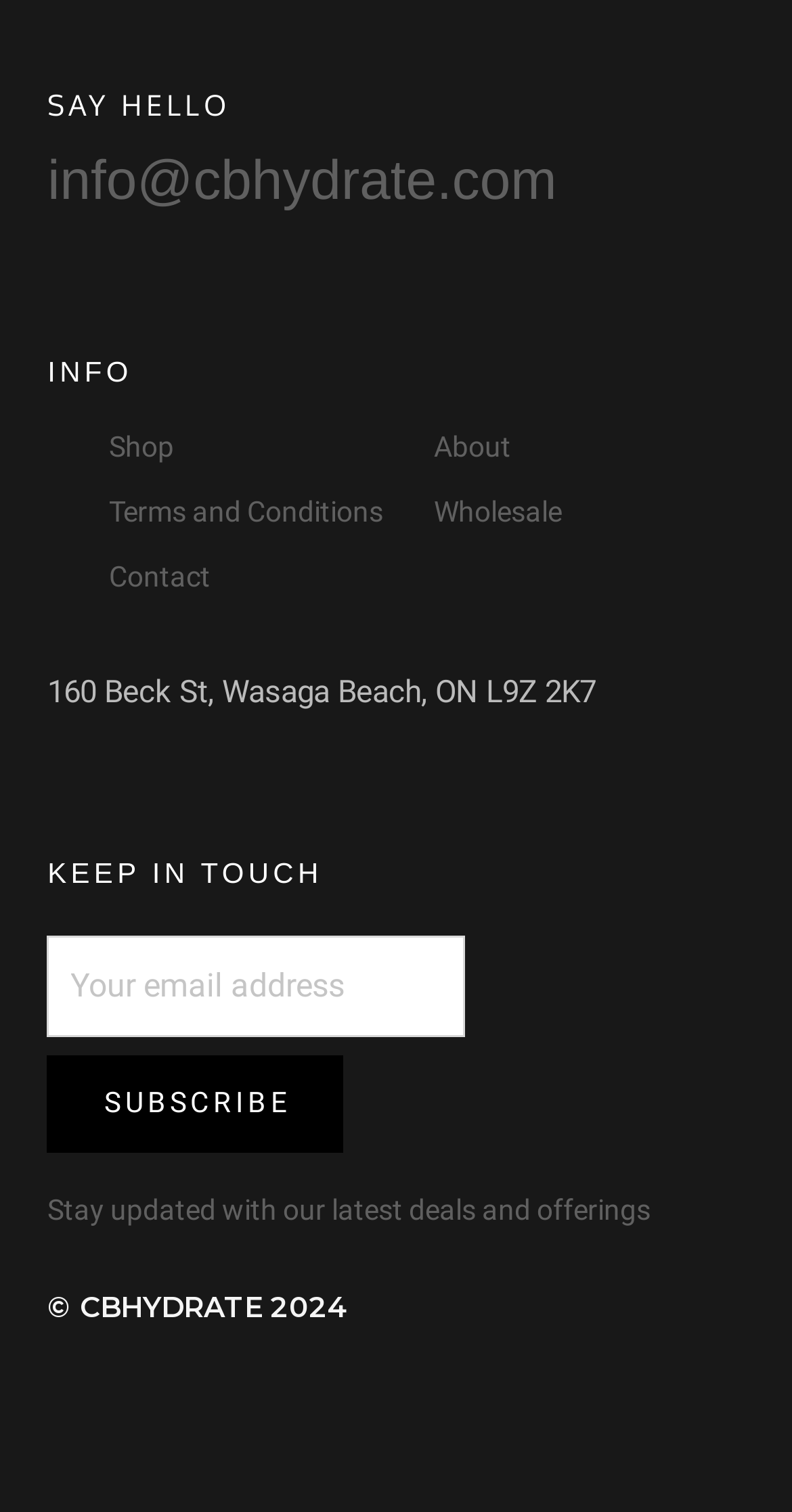Given the content of the image, can you provide a detailed answer to the question?
What can be done on this webpage?

I found the possible actions by looking at the link elements with texts 'Shop', 'About', 'Contact', etc. which are located at the top of the webpage, suggesting that these are the possible actions that can be done on this webpage.